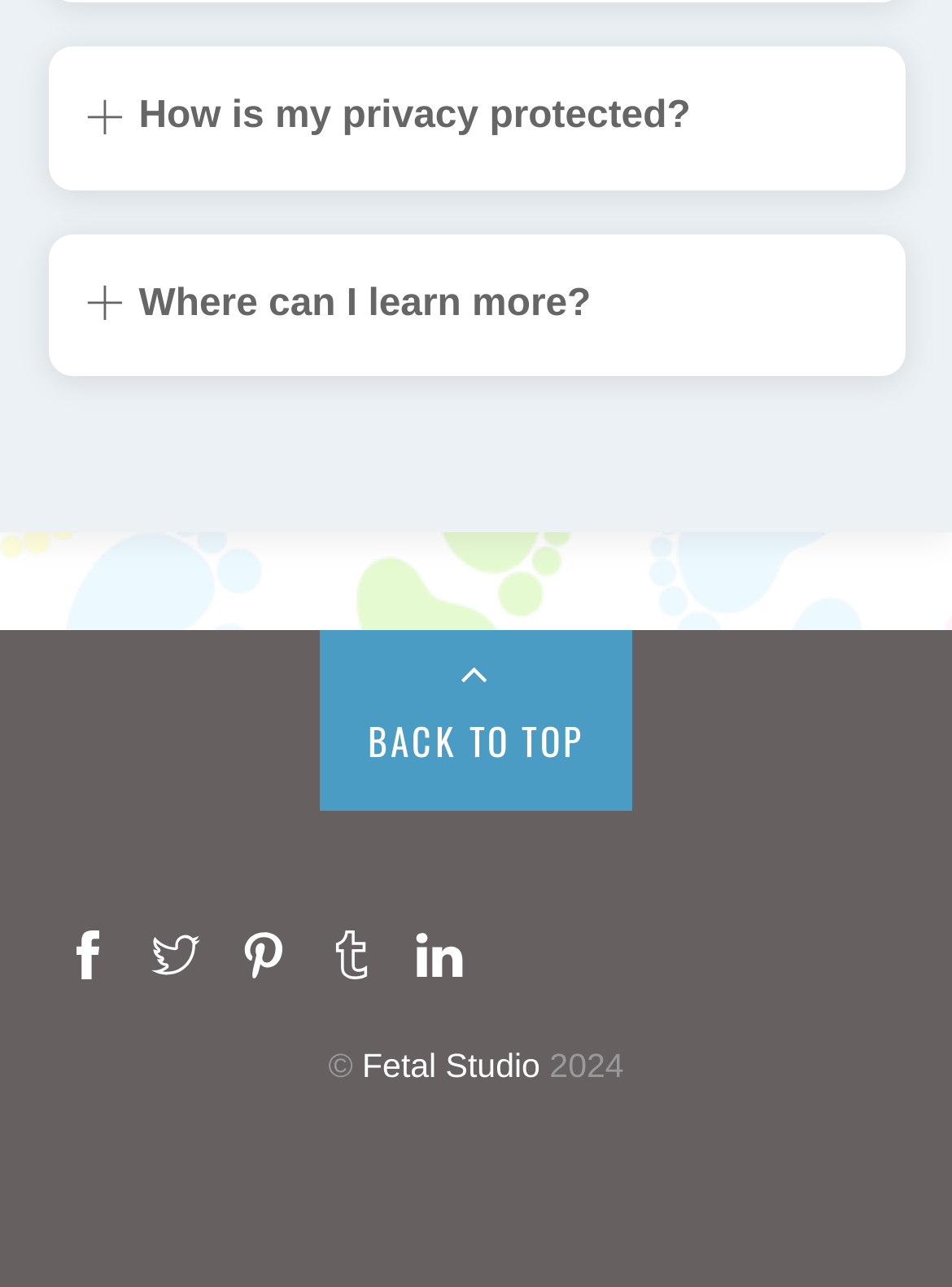Locate the bounding box coordinates of the element I should click to achieve the following instruction: "Check Fetal Studio".

[0.38, 0.814, 0.567, 0.843]